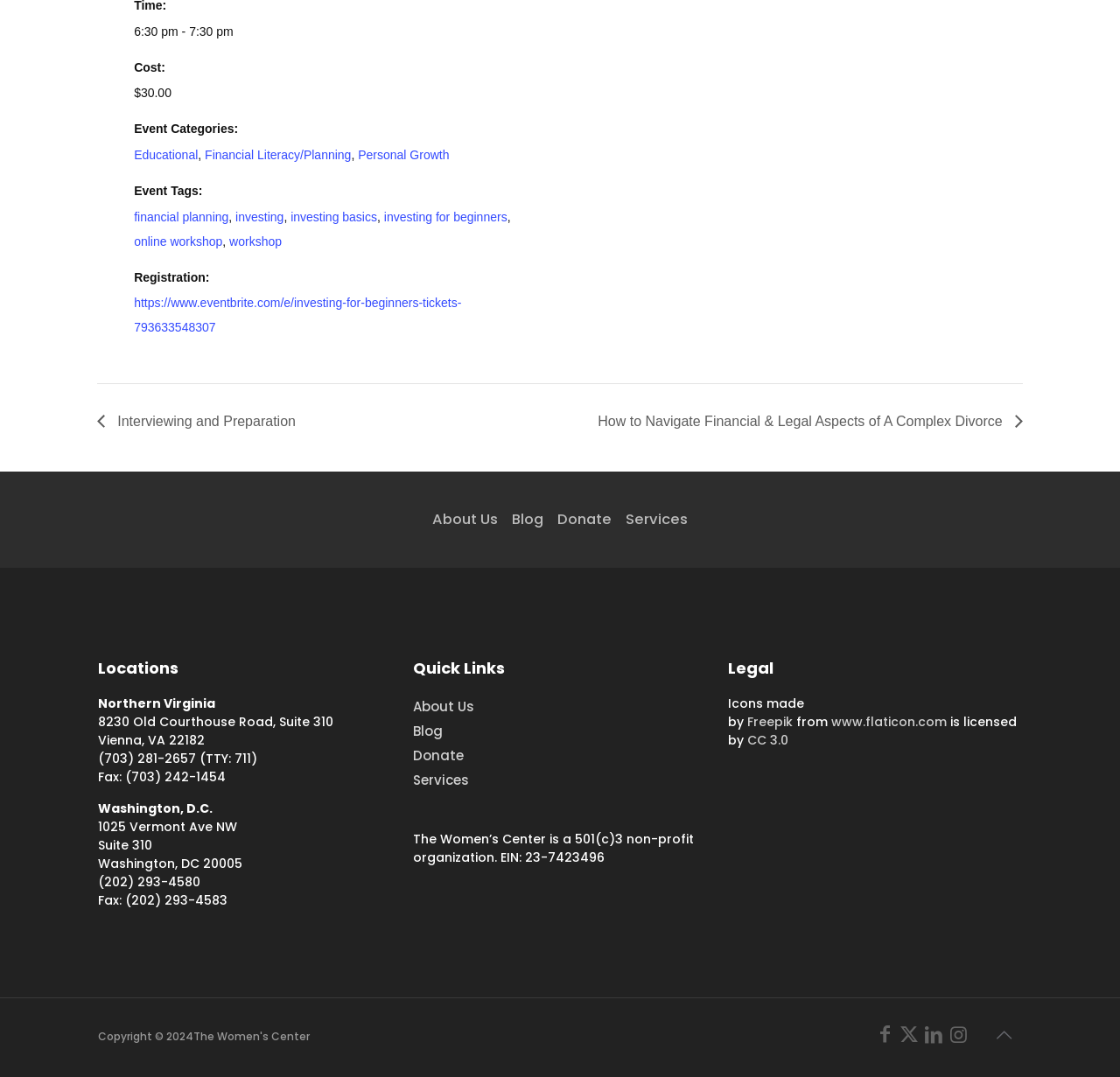Identify the bounding box coordinates of the clickable section necessary to follow the following instruction: "View event details". The coordinates should be presented as four float numbers from 0 to 1, i.e., [left, top, right, bottom].

[0.12, 0.018, 0.467, 0.04]